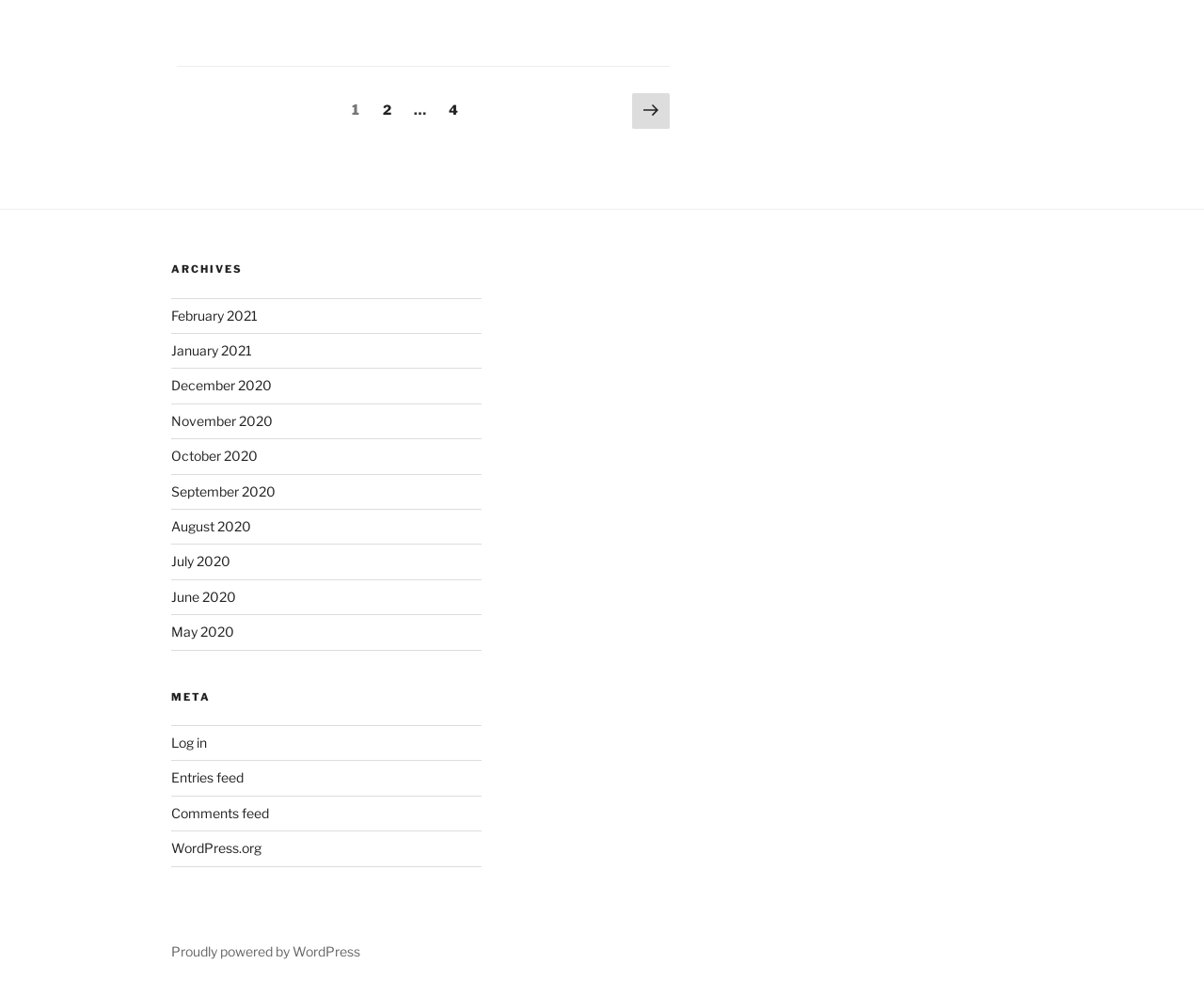How many navigation sections are available?
Examine the screenshot and reply with a single word or phrase.

2